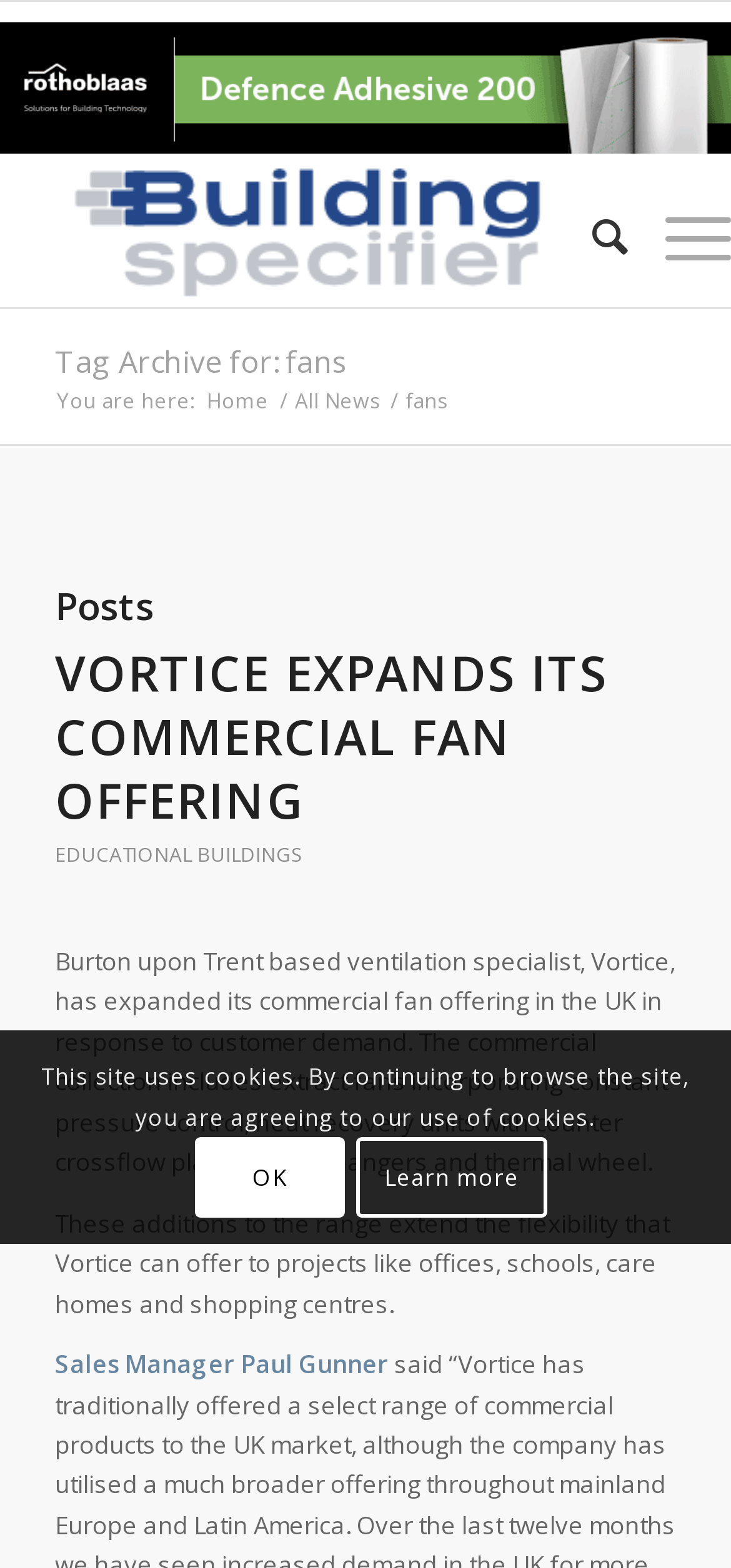Please provide the bounding box coordinates for the UI element as described: "Tag Archive for: fans". The coordinates must be four floats between 0 and 1, represented as [left, top, right, bottom].

[0.075, 0.218, 0.475, 0.244]